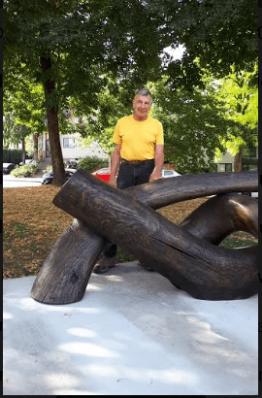Explain what is happening in the image with as much detail as possible.

The image captures a man dressed in a vibrant yellow shirt standing alongside a large, abstract bronze sculpture resembling intertwined logs or branches. The sculpture is set against a sunny backdrop with greenery surrounding it, suggesting an outdoor park atmosphere. This artwork, created by local sculptor Michael Dennis, is a prominent feature of Dude Chilling Park, highlighting the park's character and inviting ambiance. The presence of the sculpture symbolizes a blend of nature and artistic expression, making it a focal point for visitors in the Mount Pleasant community of Vancouver. The man, appearing cheerful, adds a sense of scale and relatability to the artwork, further enhancing the viewer's appreciation of the piece and its surroundings.